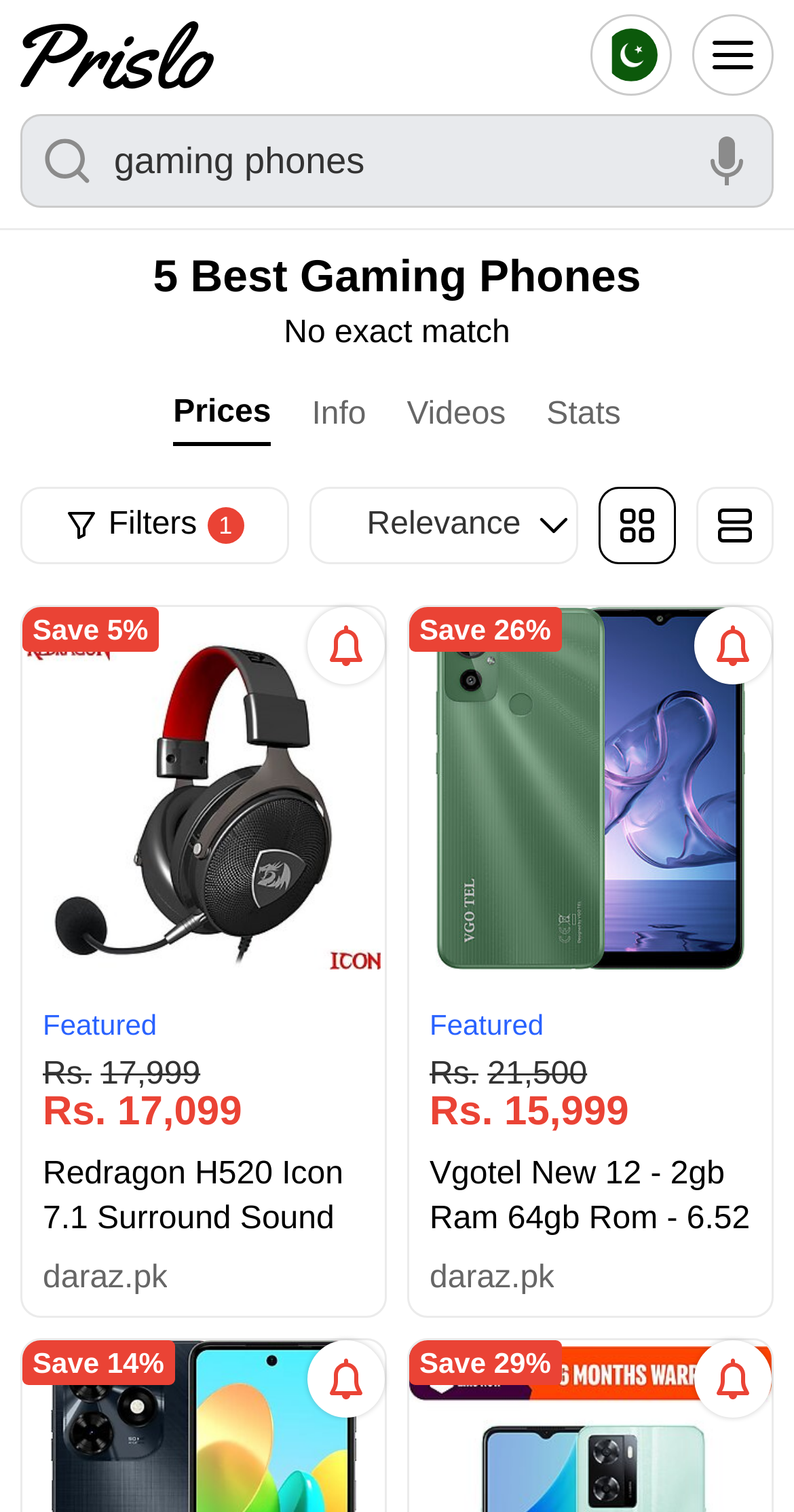What is the discount on the Redragon H520 Icon gaming headphone?
Please give a detailed and elaborate explanation in response to the question.

The 'Discount' label next to the Redragon H520 Icon gaming headphone indicates that it is available at a discounted price, with a 5% discount.